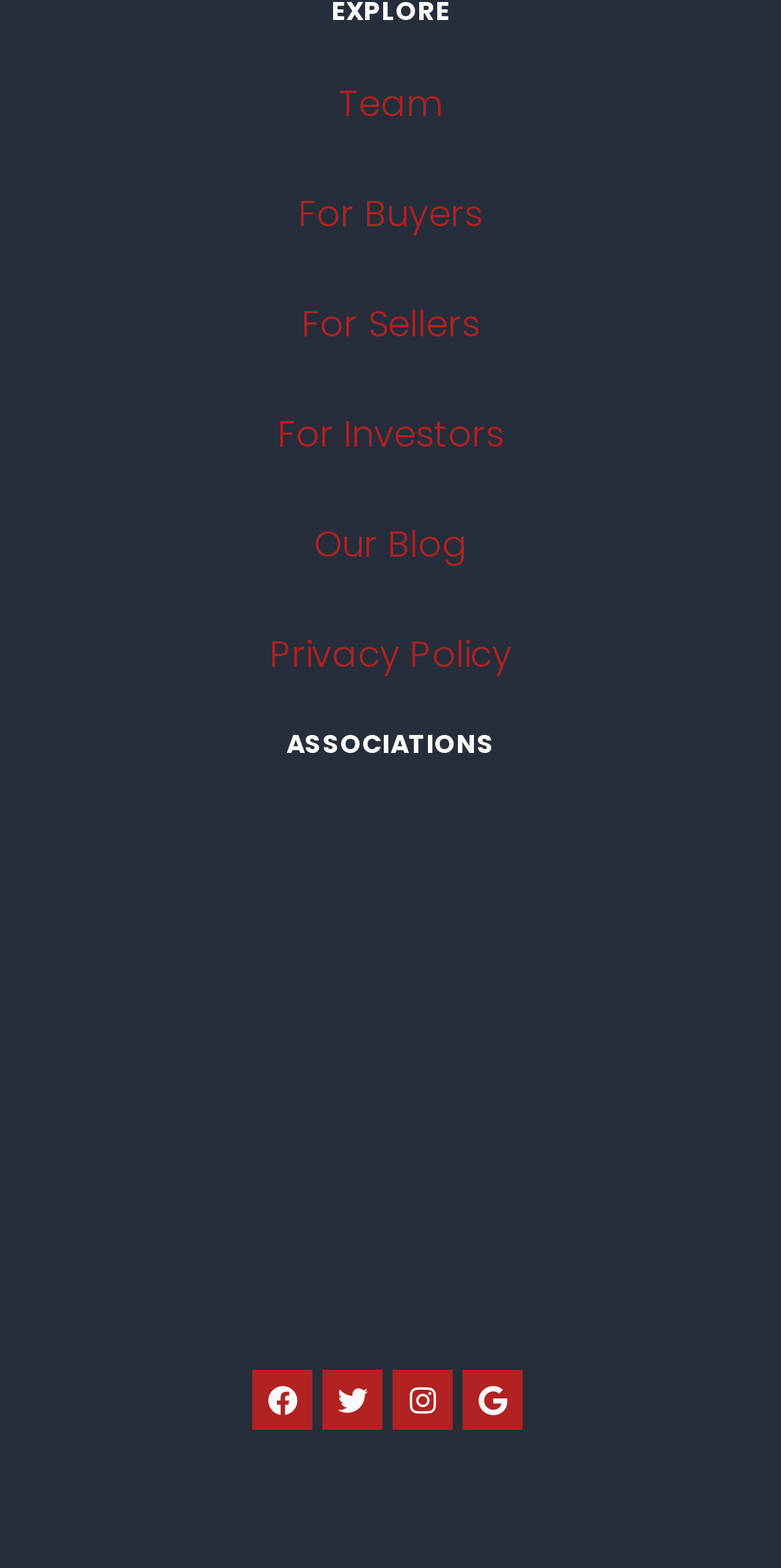Identify the bounding box coordinates of the clickable section necessary to follow the following instruction: "View the blog". The coordinates should be presented as four float numbers from 0 to 1, i.e., [left, top, right, bottom].

[0.401, 0.331, 0.599, 0.363]